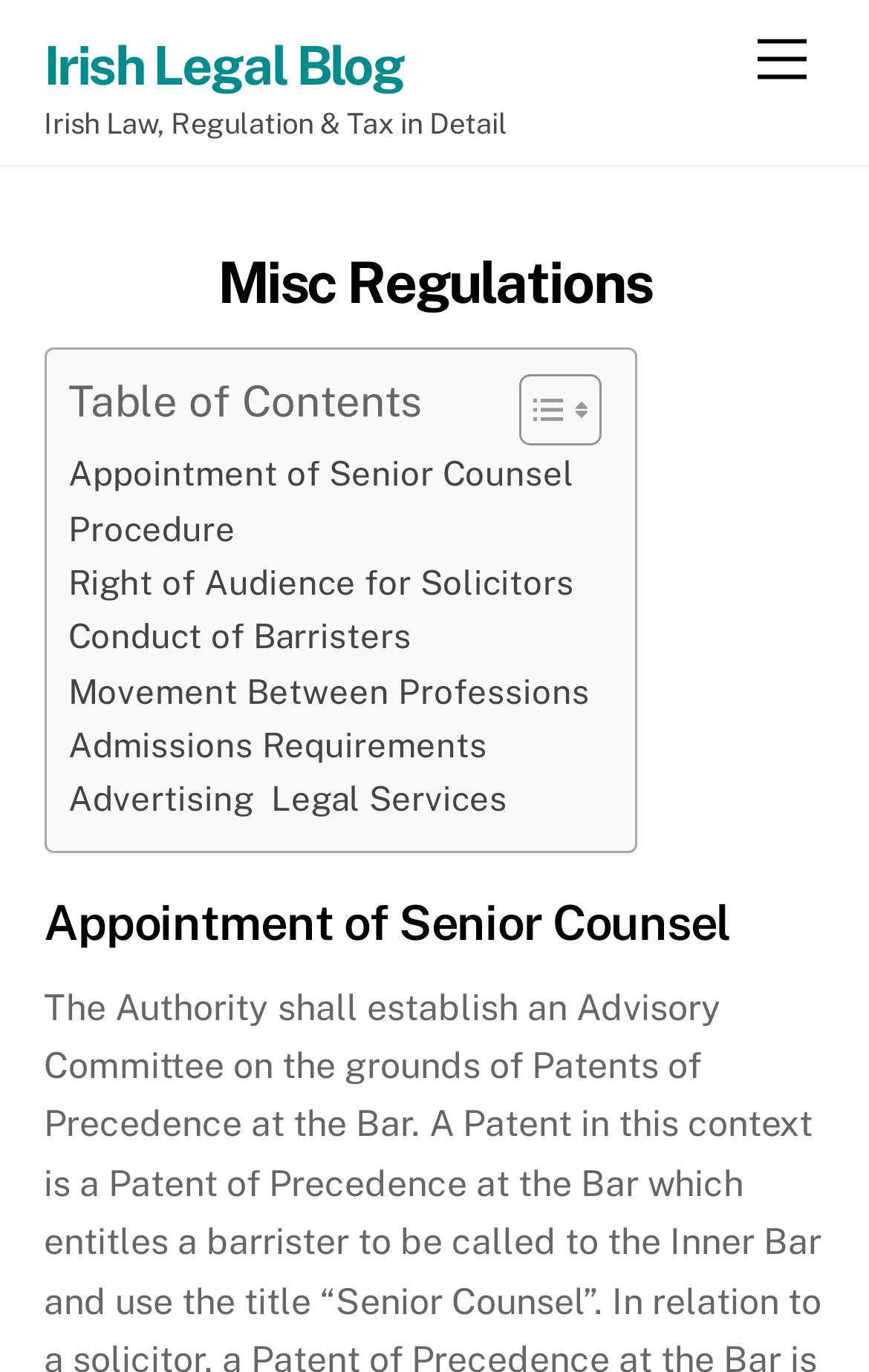Analyze the image and provide a detailed answer to the question: How many headings are on the webpage?

I identified two headings on the webpage: 'Misc Regulations' and 'Appointment of Senior Counsel'.